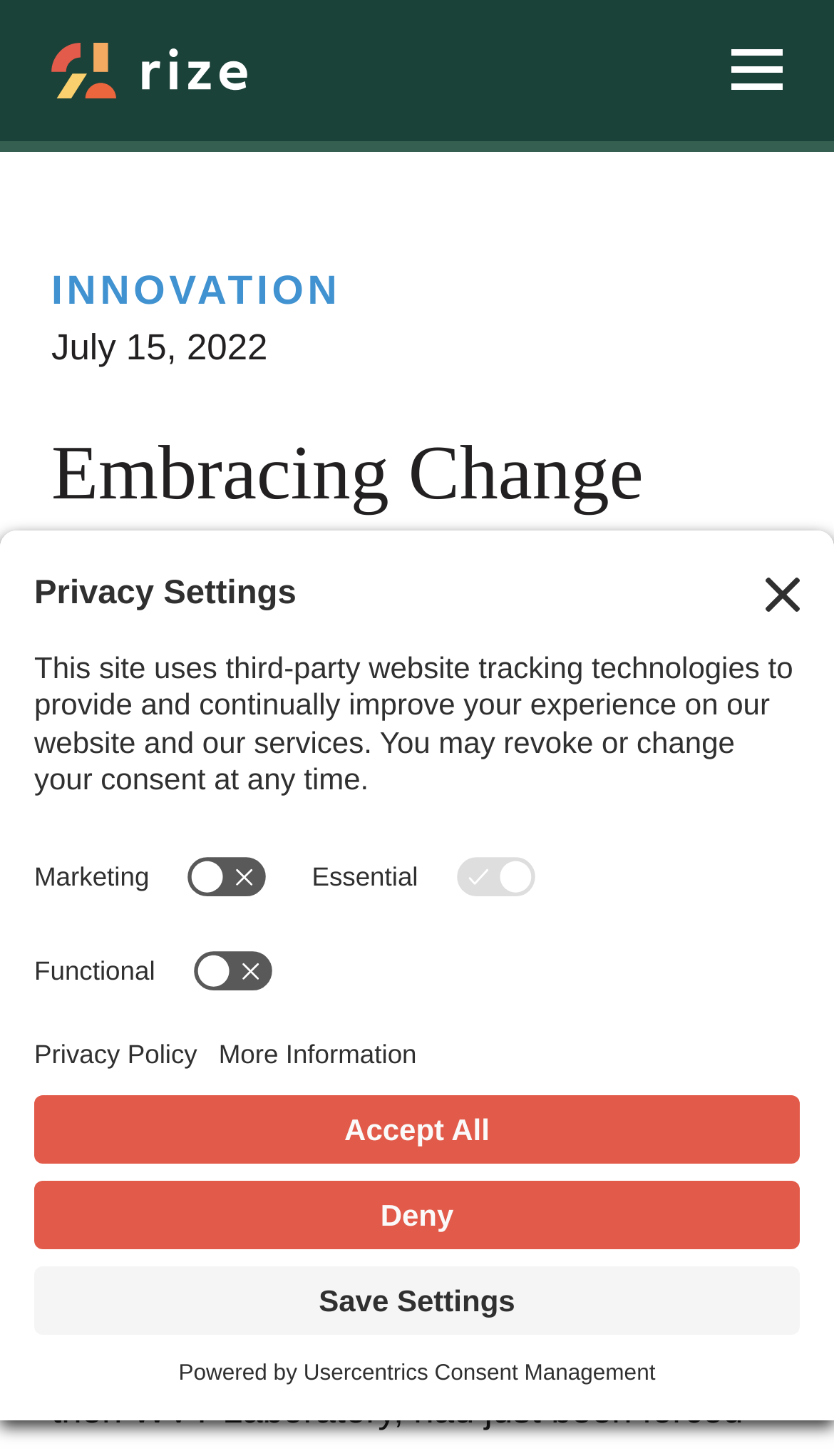Please identify the bounding box coordinates of the clickable area that will allow you to execute the instruction: "Click the Schedule a COVID Test link".

[0.062, 0.568, 0.674, 0.599]